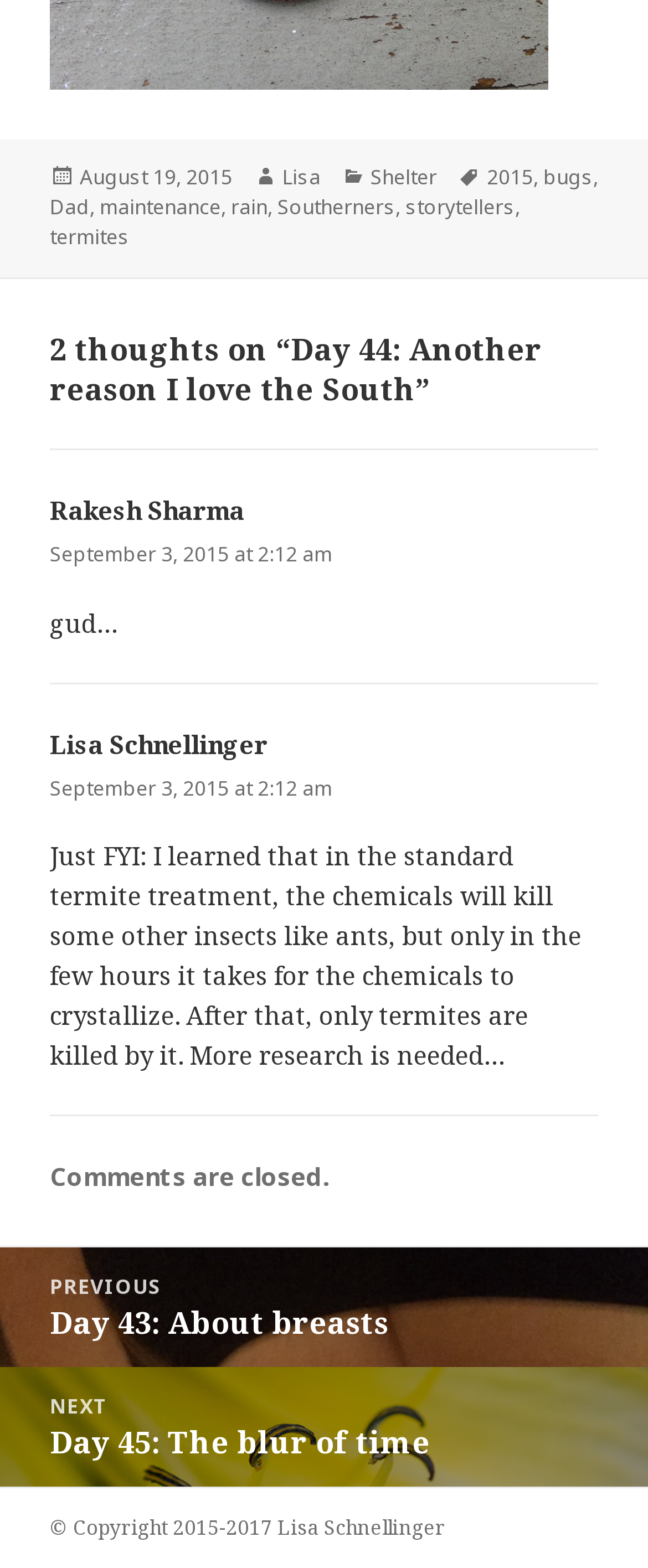Determine the bounding box coordinates of the element's region needed to click to follow the instruction: "Go to previous post". Provide these coordinates as four float numbers between 0 and 1, formatted as [left, top, right, bottom].

[0.0, 0.795, 1.0, 0.872]